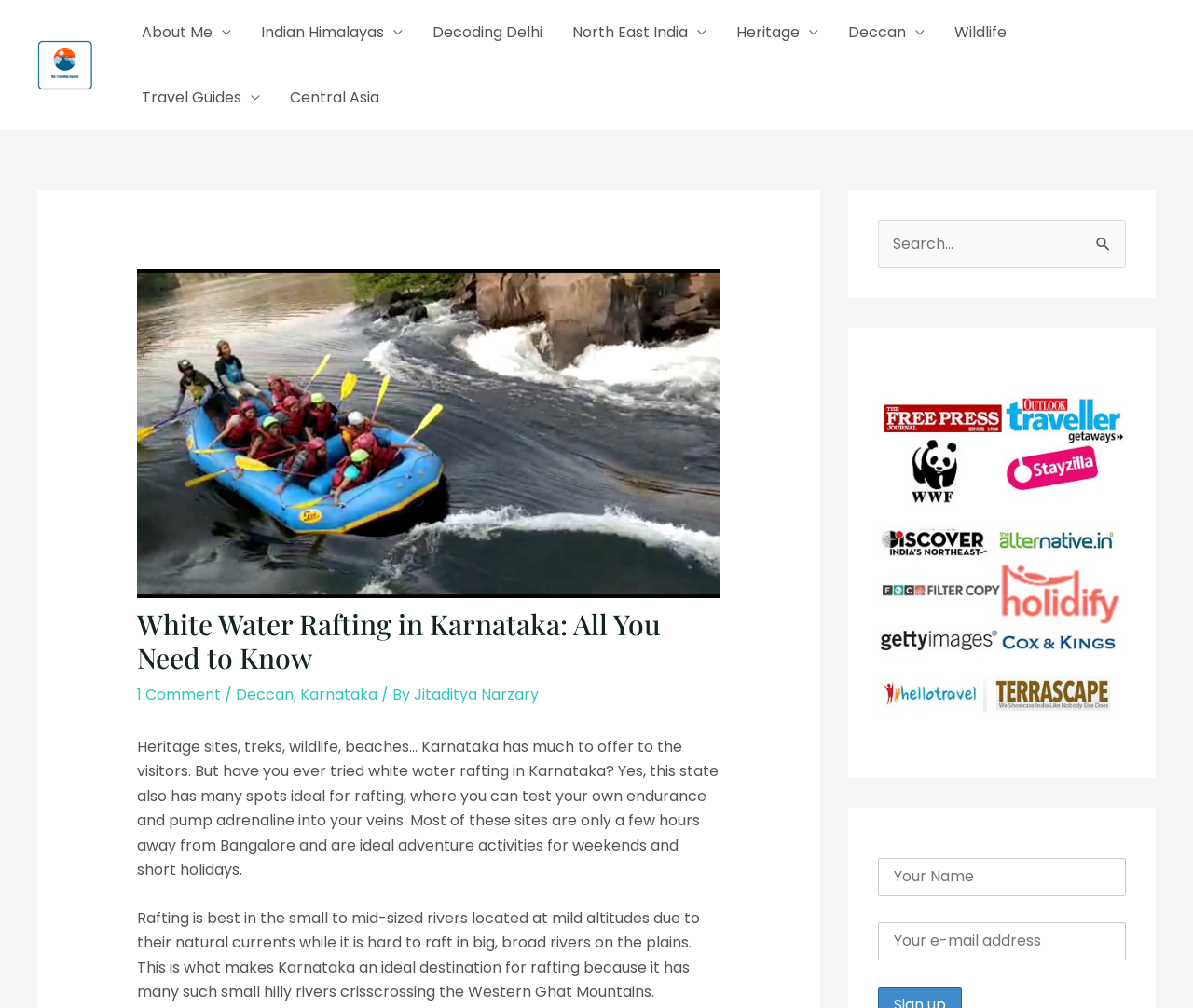Who is the author of this article?
Provide a comprehensive and detailed answer to the question.

The author's name is mentioned at the end of the article, along with the category and tags. The link 'Jitaditya Narzary' is the author's name, which indicates that he is the writer of this article.